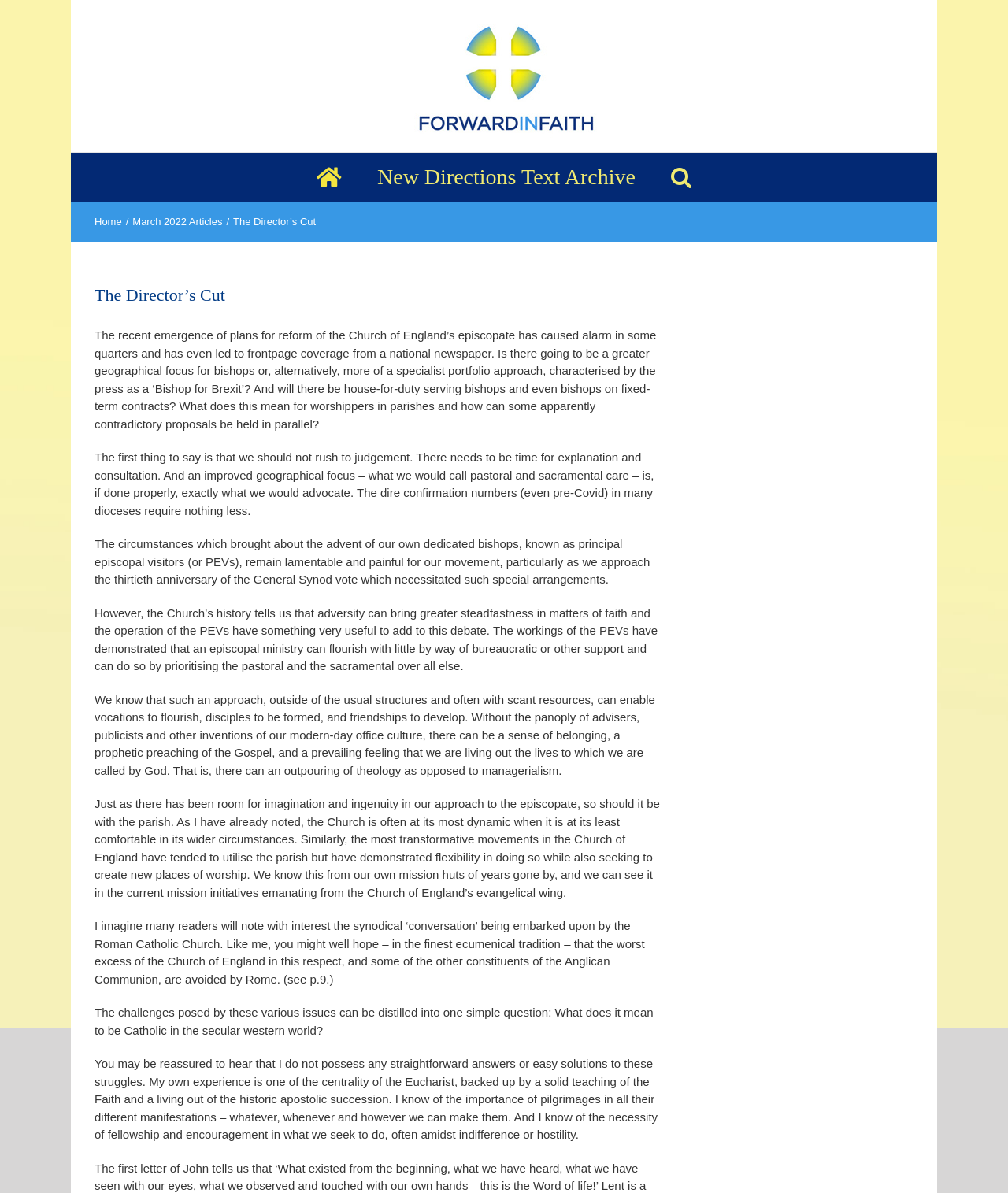Please find the bounding box for the following UI element description. Provide the coordinates in (top-left x, top-left y, bottom-right x, bottom-right y) format, with values between 0 and 1: mainhome

[0.314, 0.128, 0.339, 0.169]